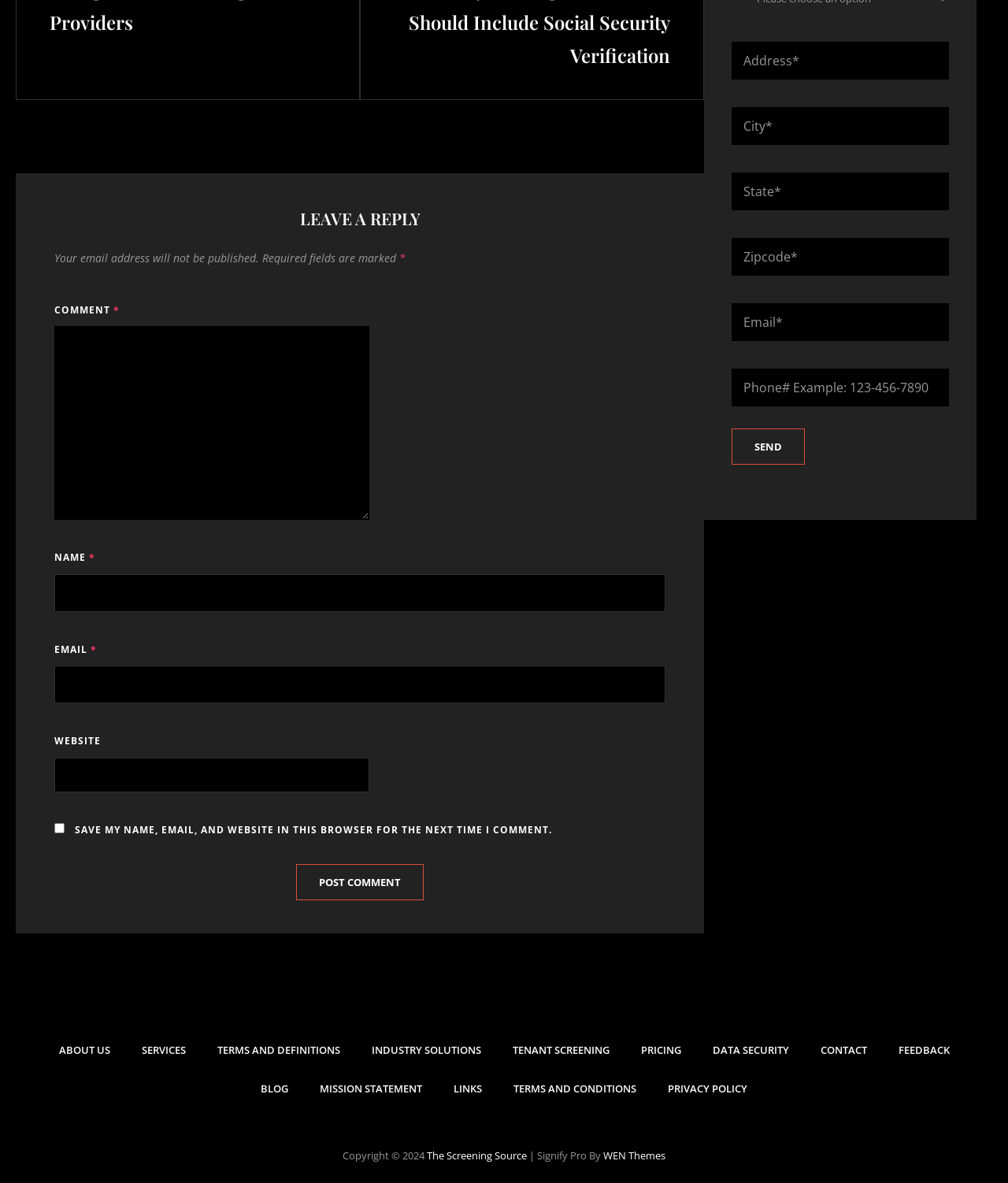What is the footer menu for?
Give a one-word or short-phrase answer derived from the screenshot.

Navigation